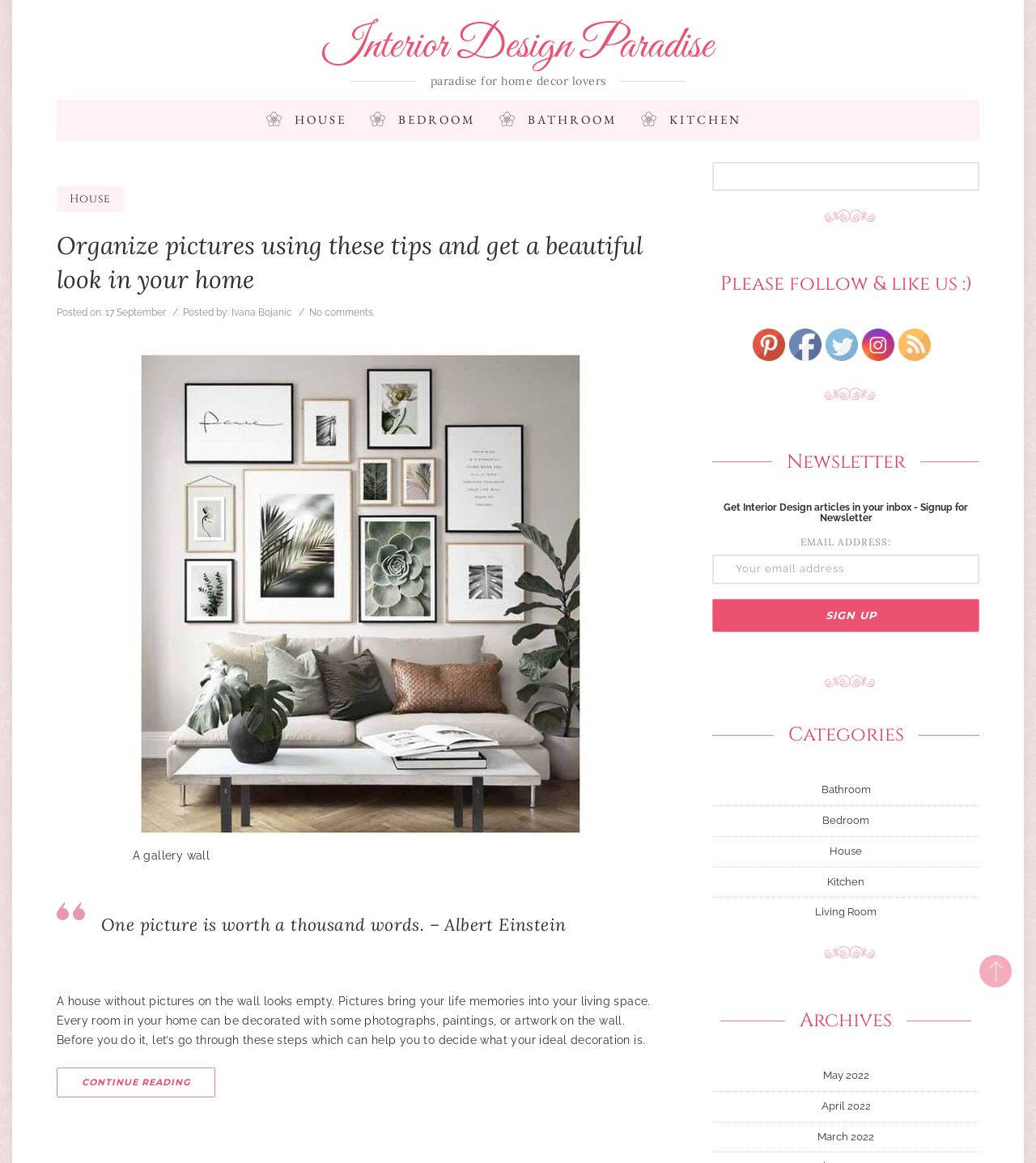How can users stay updated with the webpage's content?
Answer with a single word or phrase, using the screenshot for reference.

Through newsletter